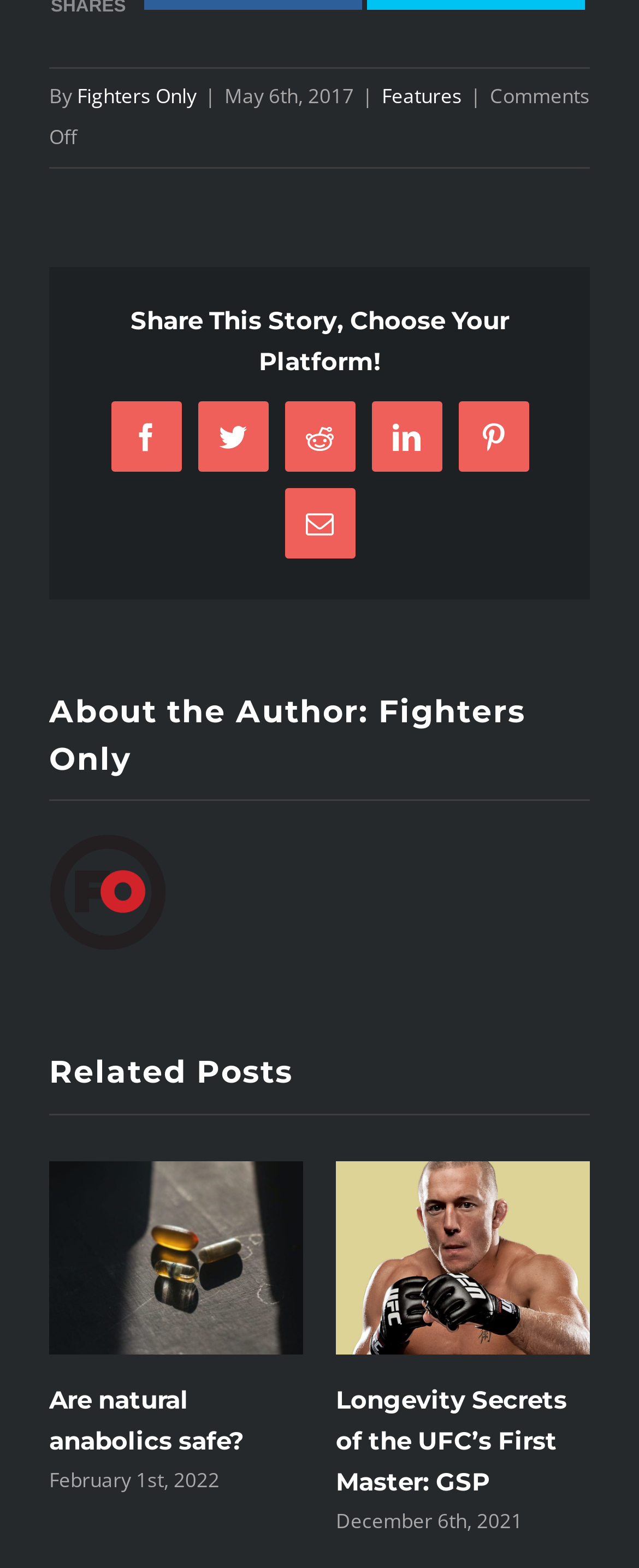Identify the bounding box for the UI element that is described as follows: "Are natural anabolics safe?".

[0.526, 0.883, 0.831, 0.929]